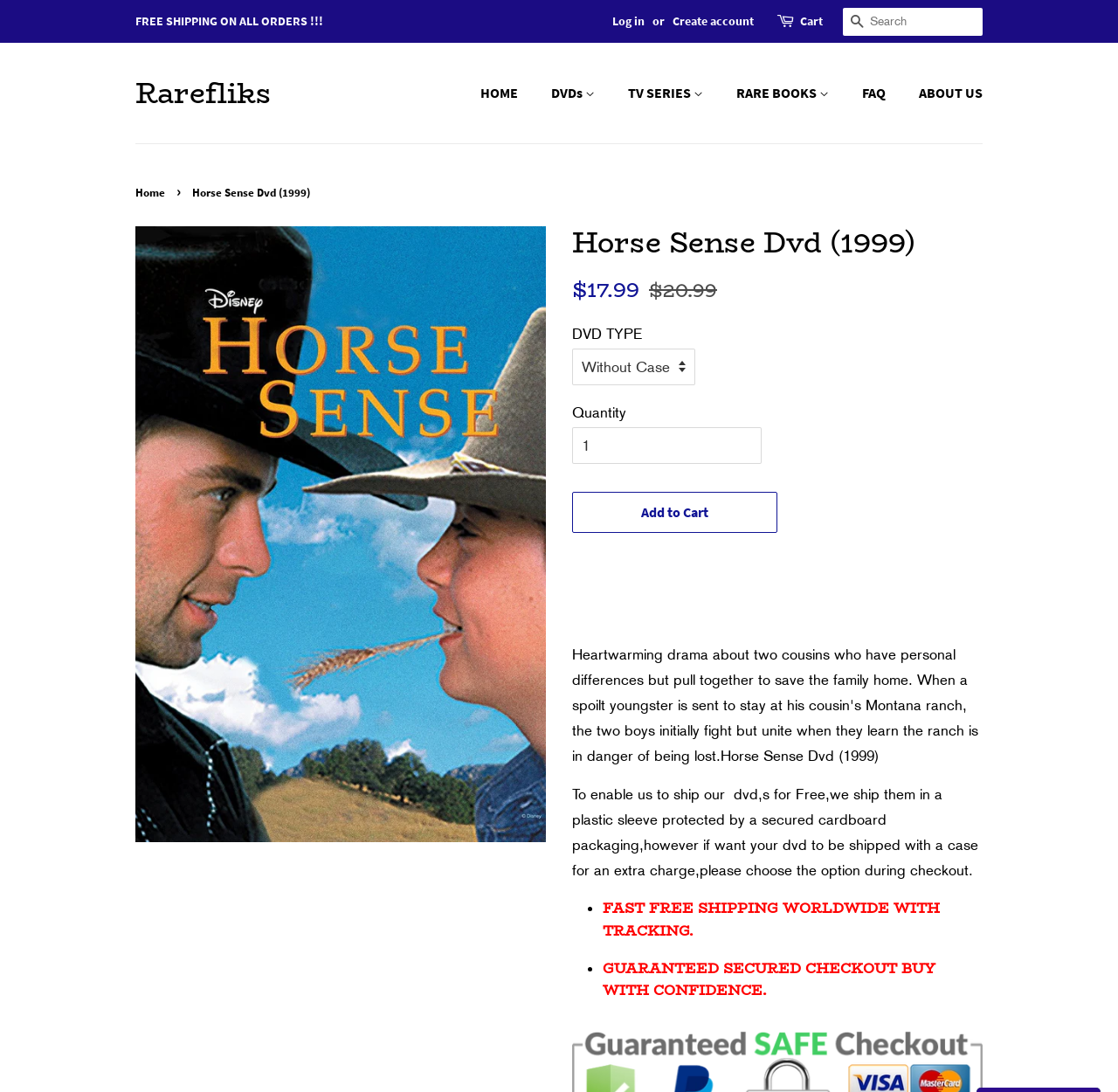From the details in the image, provide a thorough response to the question: What is the price of the DVD?

I found the price of the DVD by looking at the 'Regular price' section, which is located below the DVD title and image. The price is displayed as '$17.99'.